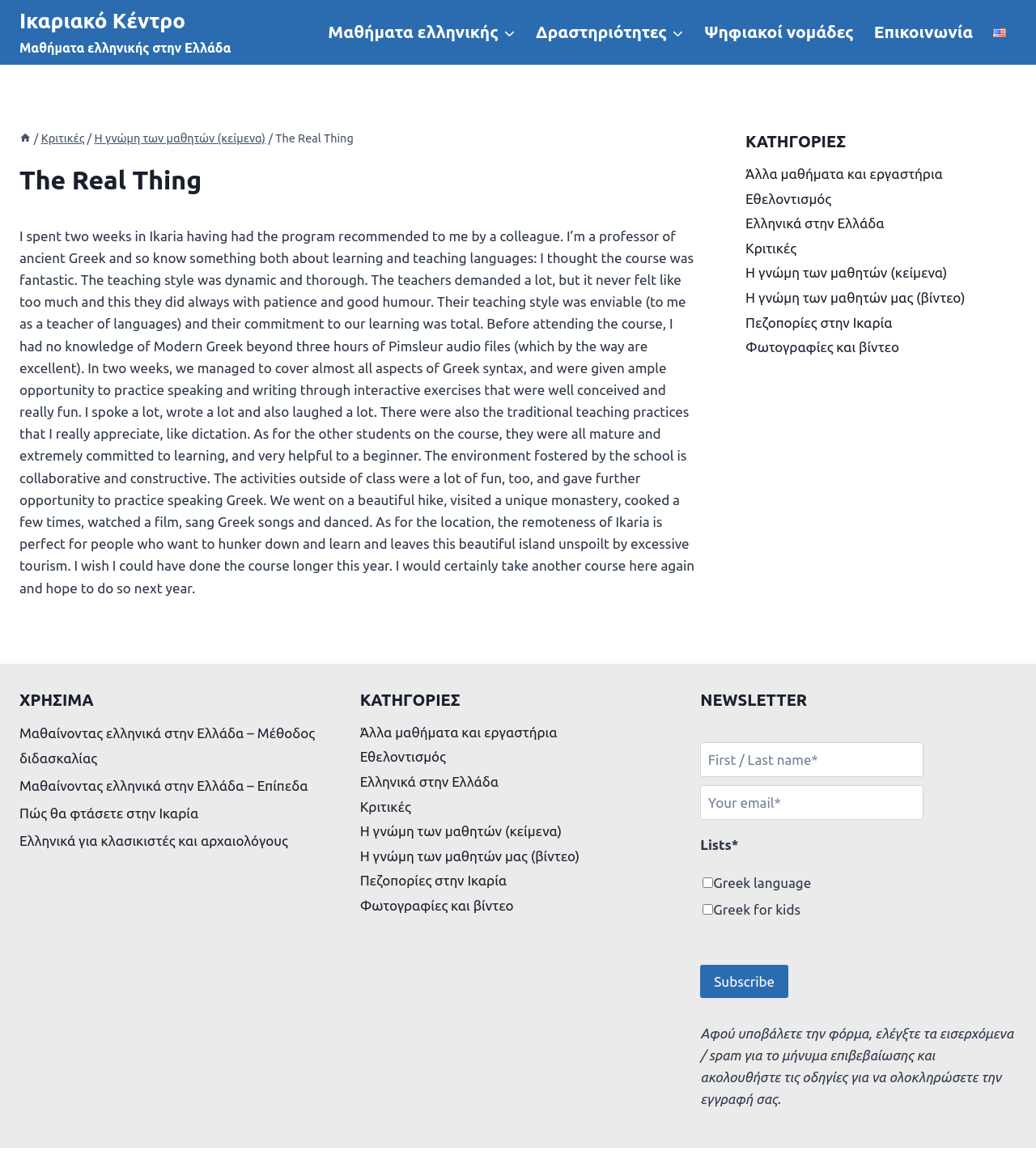Determine the main headline from the webpage and extract its text.

The Real Thing